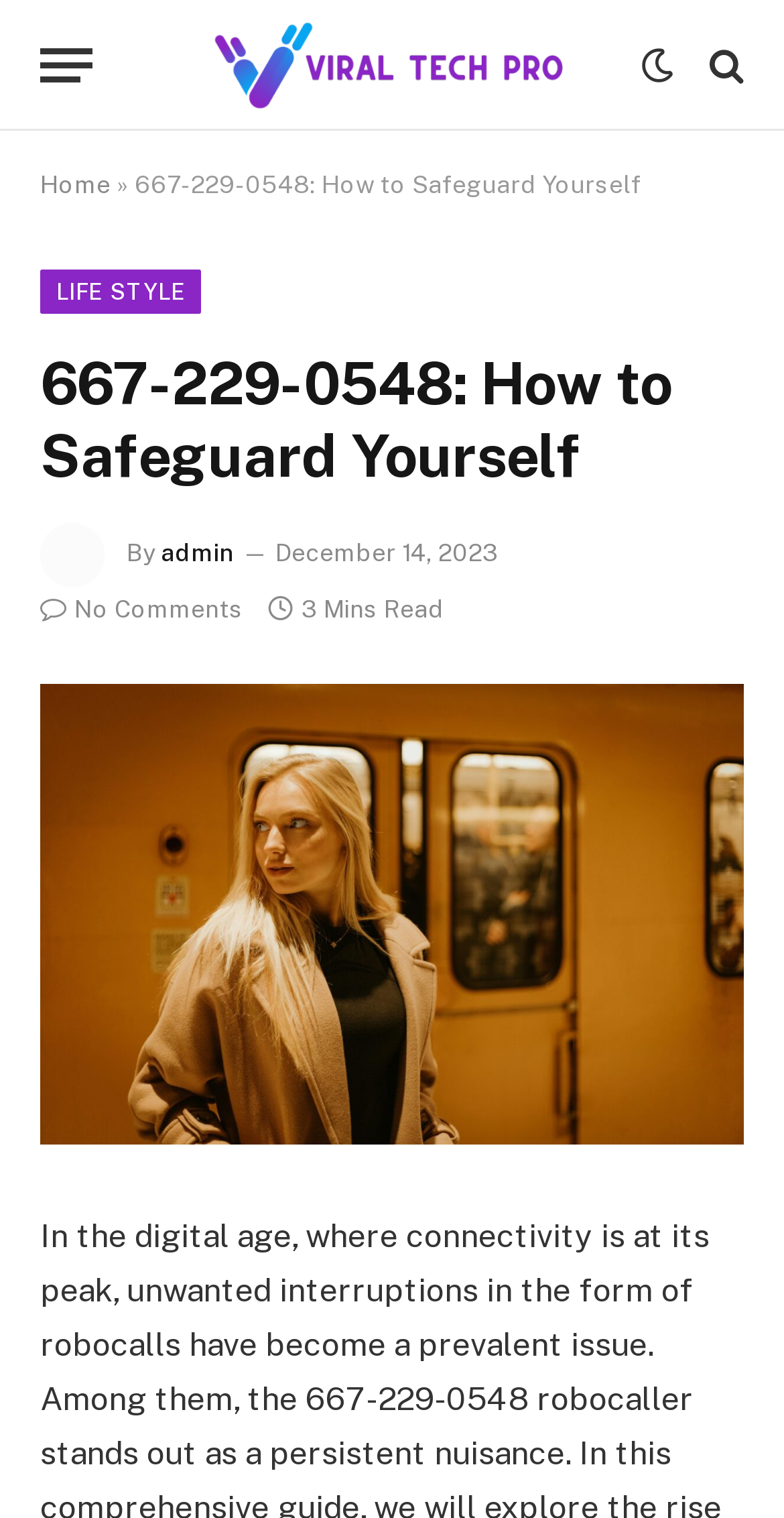Illustrate the webpage with a detailed description.

The webpage is about safeguarding oneself from the threat of 667-229-0548 robocalls. At the top left, there is a menu button. Next to it, there is a link to "Viral Tech Pro" with an accompanying image of the same name. On the top right, there are three links with icons: a search icon, a bell icon, and a Facebook icon.

Below the top section, there is a navigation menu with a "Home" link, followed by a "»" symbol, and then a link to "LIFE STYLE". The main title of the webpage, "667-229-0548: How to Safeguard Yourself", is displayed prominently in the middle of the page.

Under the title, there is an author section with an image of the author, "admin", and a "By" label next to it. The author's name, "admin", is also a link. The date of the article, "December 14, 2023", is displayed next to the author information.

Below the author section, there is a link with a comment icon and the text "No Comments". Next to it, there is a label indicating that the article takes "3 Mins Read". The main content of the webpage is a large block of text, which is not summarized here. The text is accompanied by an image with the same title as the webpage, "667-229-0548".